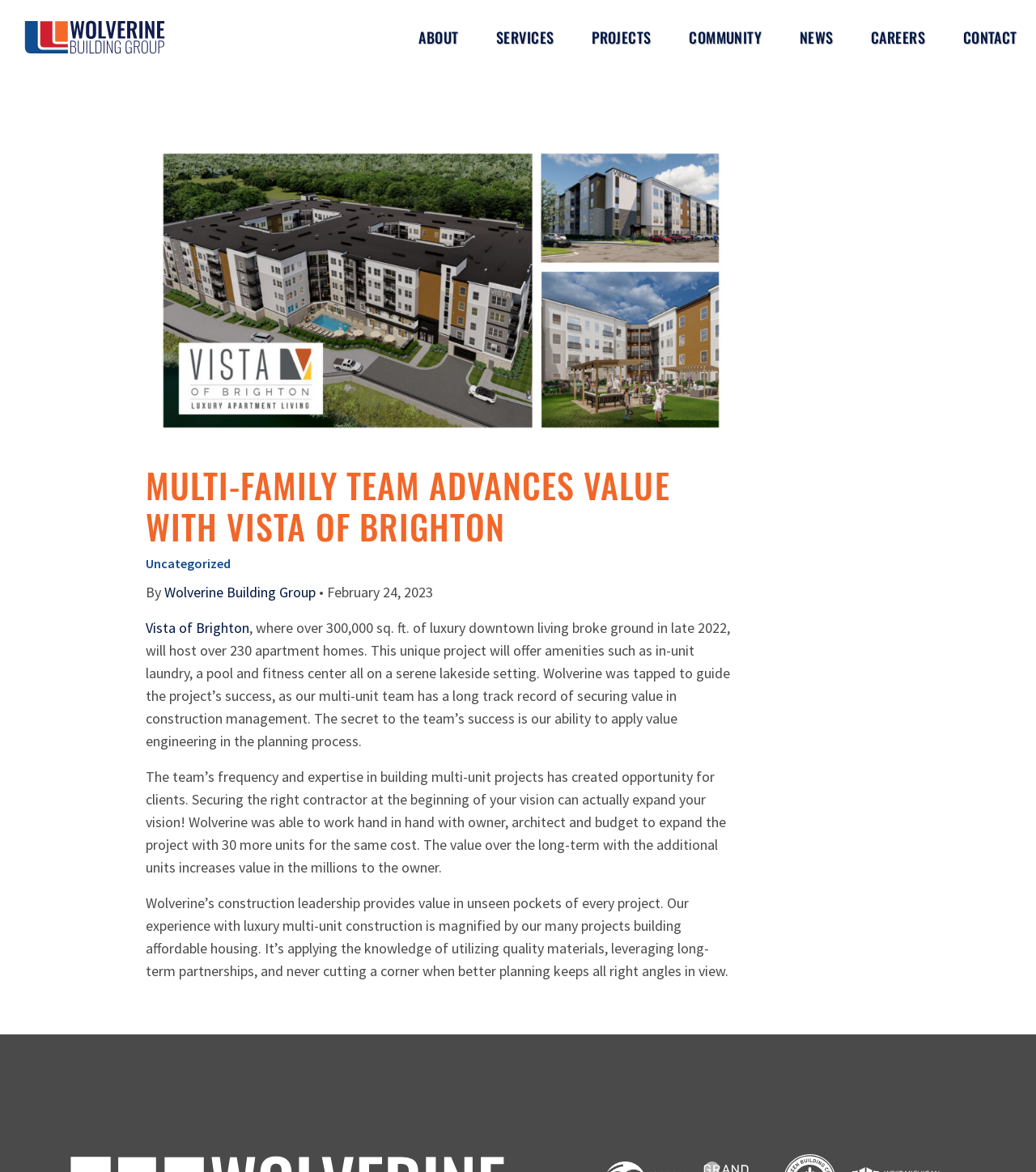Determine the bounding box coordinates of the UI element that matches the following description: "Vista of Brighton". The coordinates should be four float numbers between 0 and 1 in the format [left, top, right, bottom].

[0.141, 0.528, 0.241, 0.544]